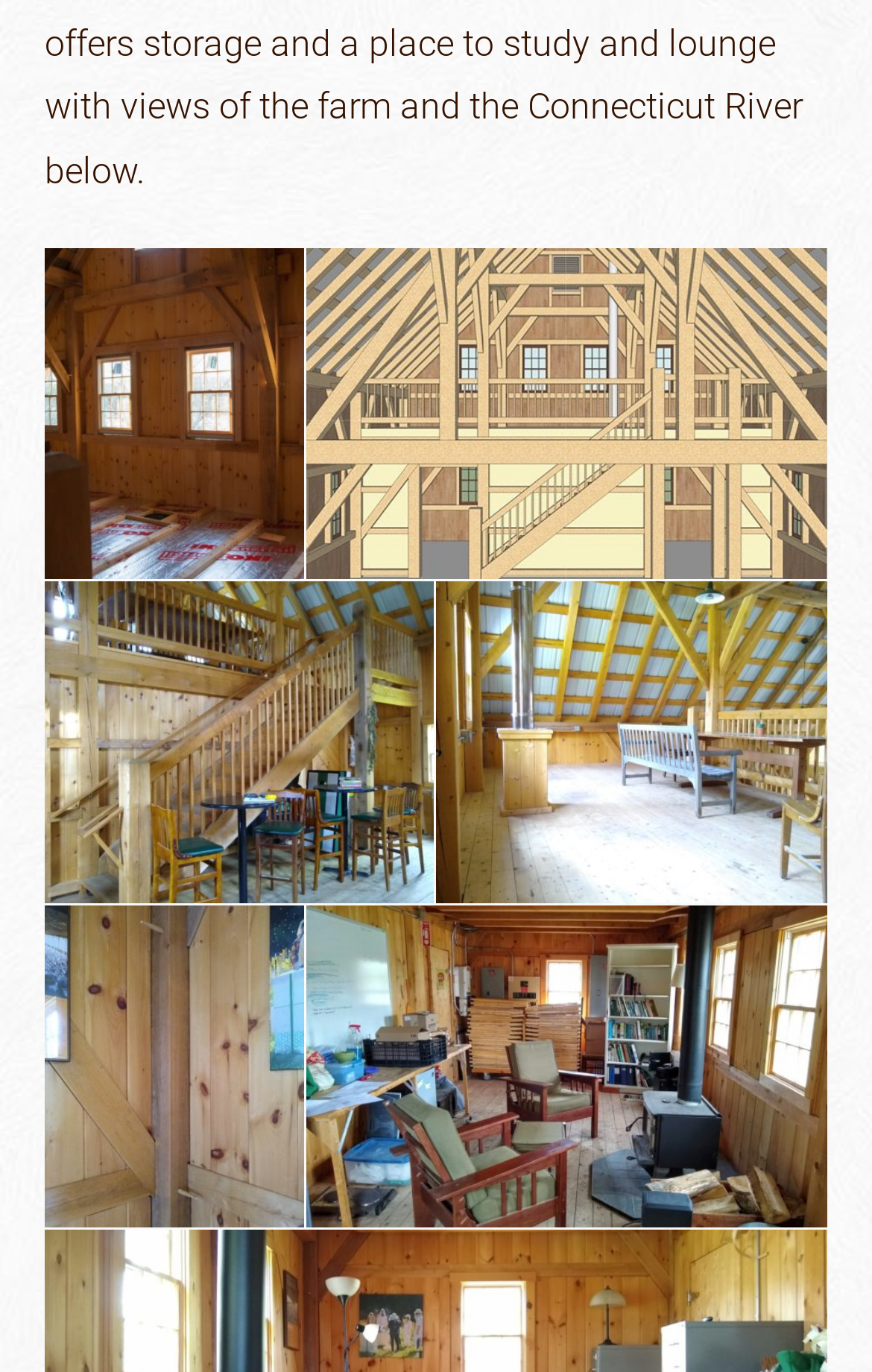Please respond to the question with a concise word or phrase:
What is the subject of the first link?

insulated office space